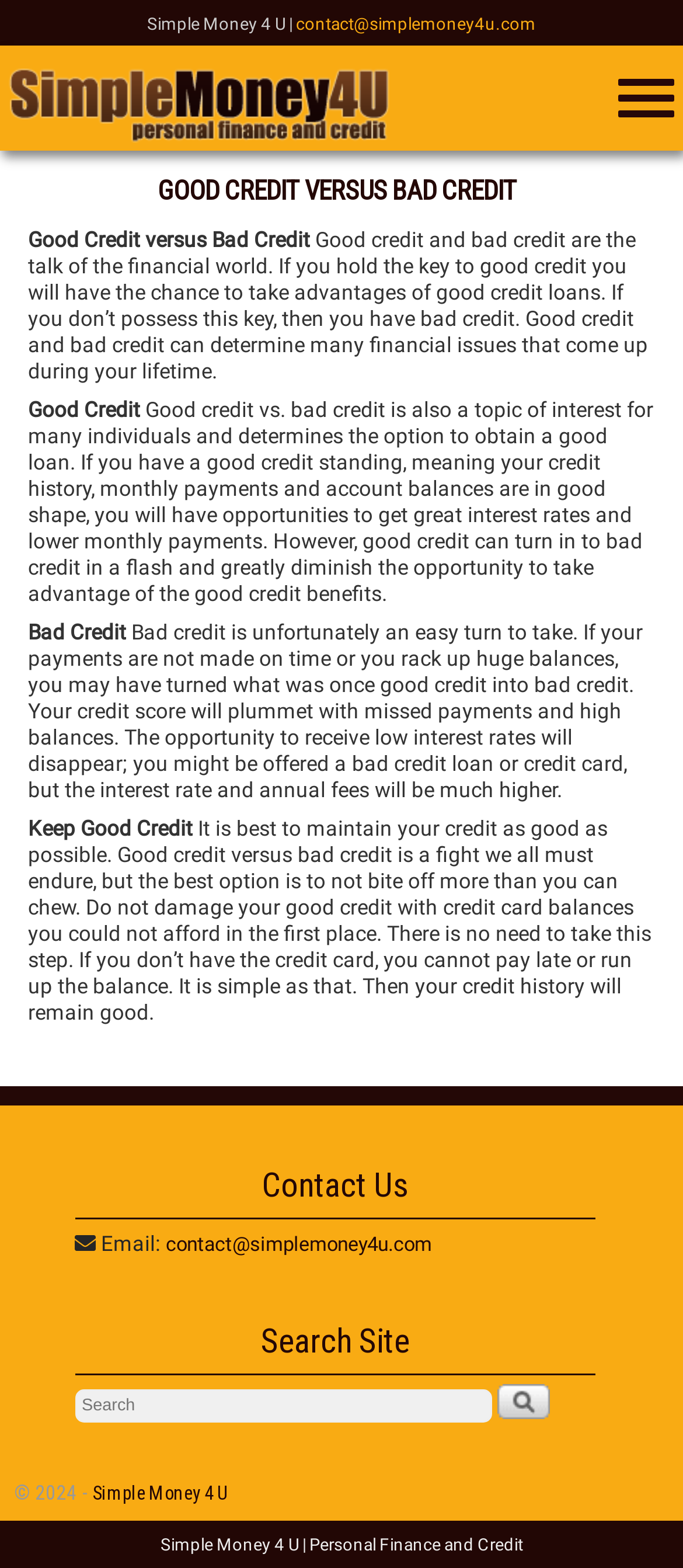Explain the webpage in detail, including its primary components.

The webpage is about personal finance and credit, specifically discussing the differences between good credit and bad credit. At the top, there is a header section with a logo image of "Simple Money 4 U" on the left, accompanied by a link to the website's homepage. To the right of the logo, there are links to "contact@simplemoney4u.com" and a button to expand a menu.

Below the header section, there is a main content area that takes up most of the page. It contains an article with a heading "GOOD CREDIT VERSUS BAD CREDIT" in a prominent font size. The article is divided into several paragraphs, each discussing the importance of good credit, how it can benefit individuals, and how easily it can turn into bad credit if not managed properly.

The article is followed by a section with a heading "Keep Good Credit", which provides advice on maintaining good credit by avoiding credit card balances and late payments. The section is concluded with a statement emphasizing the importance of keeping credit history good.

At the bottom of the page, there are three sections: a content information section, a complementary section, and a footer section. The content information section contains a heading "Contact Us" with an email address and a link to contact the website. The complementary section has a heading "Search Site" with a search box and a search button. The footer section contains a copyright notice "© 2024 -" followed by a link to "Simple Money 4 U" and a text "Simple Money 4 U | Personal Finance and Credit".